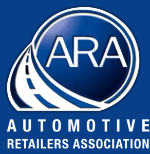What is symbolized by the ARA logo?
Based on the screenshot, give a detailed explanation to answer the question.

The caption explains that the logo symbolizes the ARA's commitment to representing and supporting automotive retailers while promoting professionalism and advocacy within the sector, which indicates the logo's symbolic meaning.